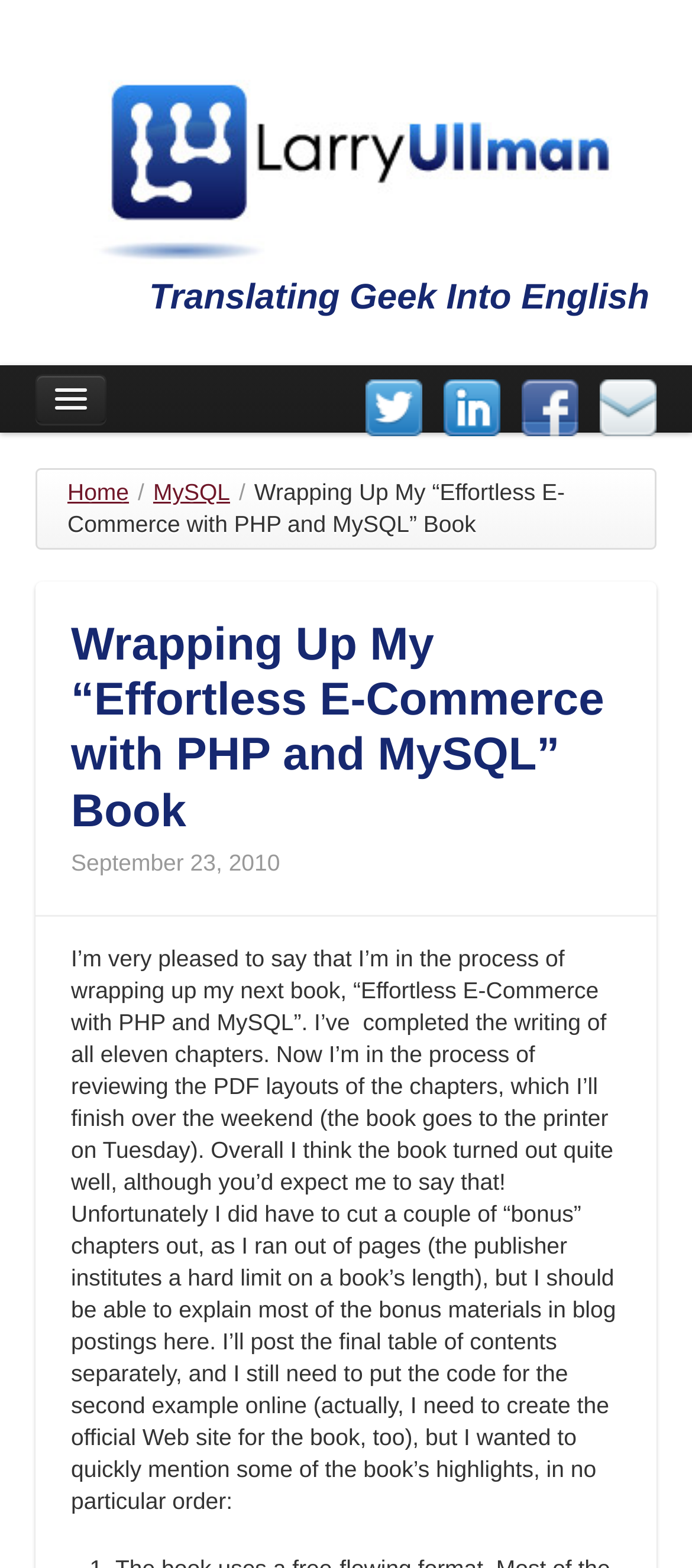Carefully examine the image and provide an in-depth answer to the question: What is the date mentioned in the article?

The date 'September 23, 2010' is mentioned in the static text element, which suggests that the article was written or published on this date.